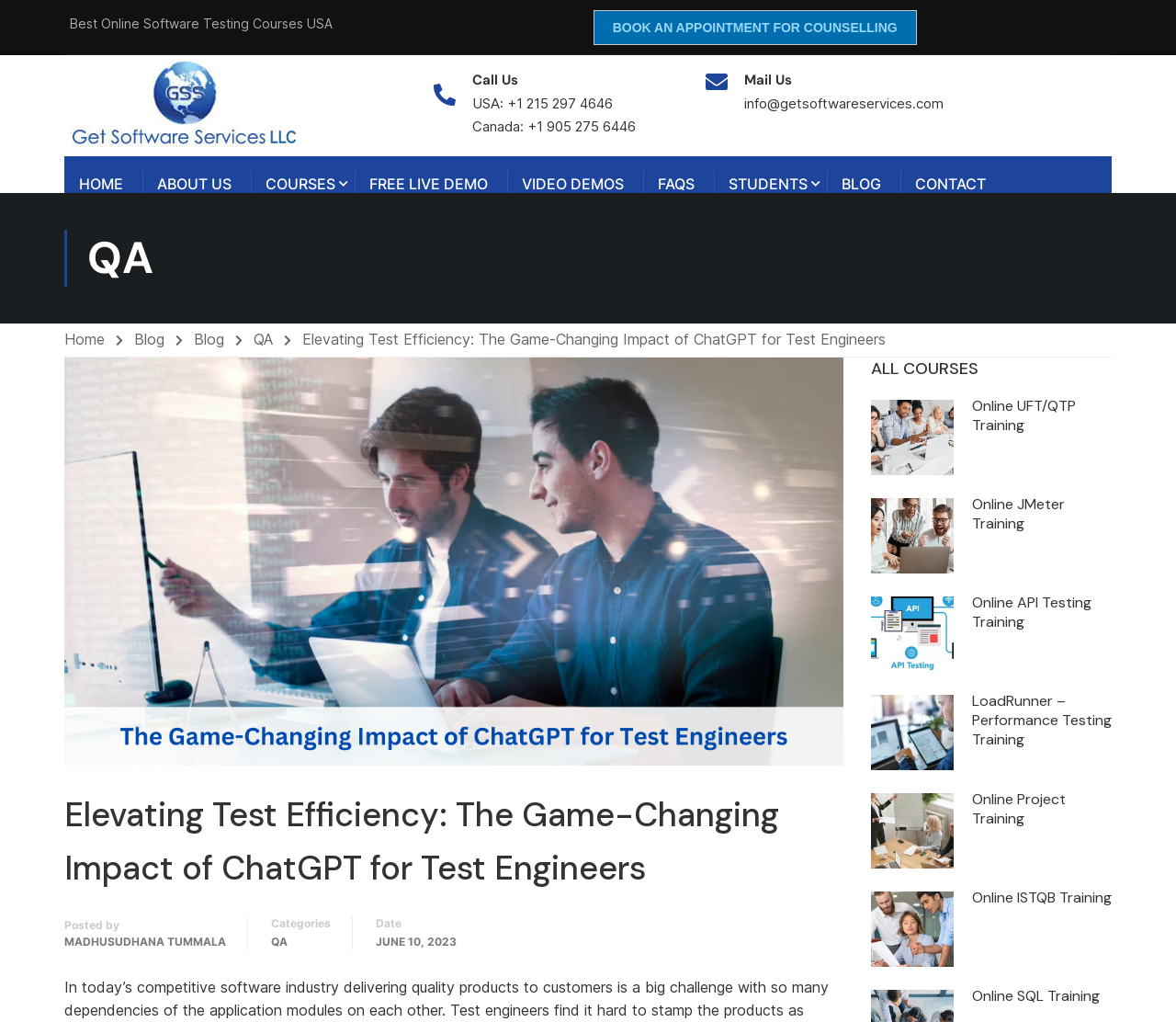Based on the image, please respond to the question with as much detail as possible:
What is the date of the blog post?

I found the date of the blog post by looking at the 'Date' section, where it lists the date as JUNE 10, 2023.